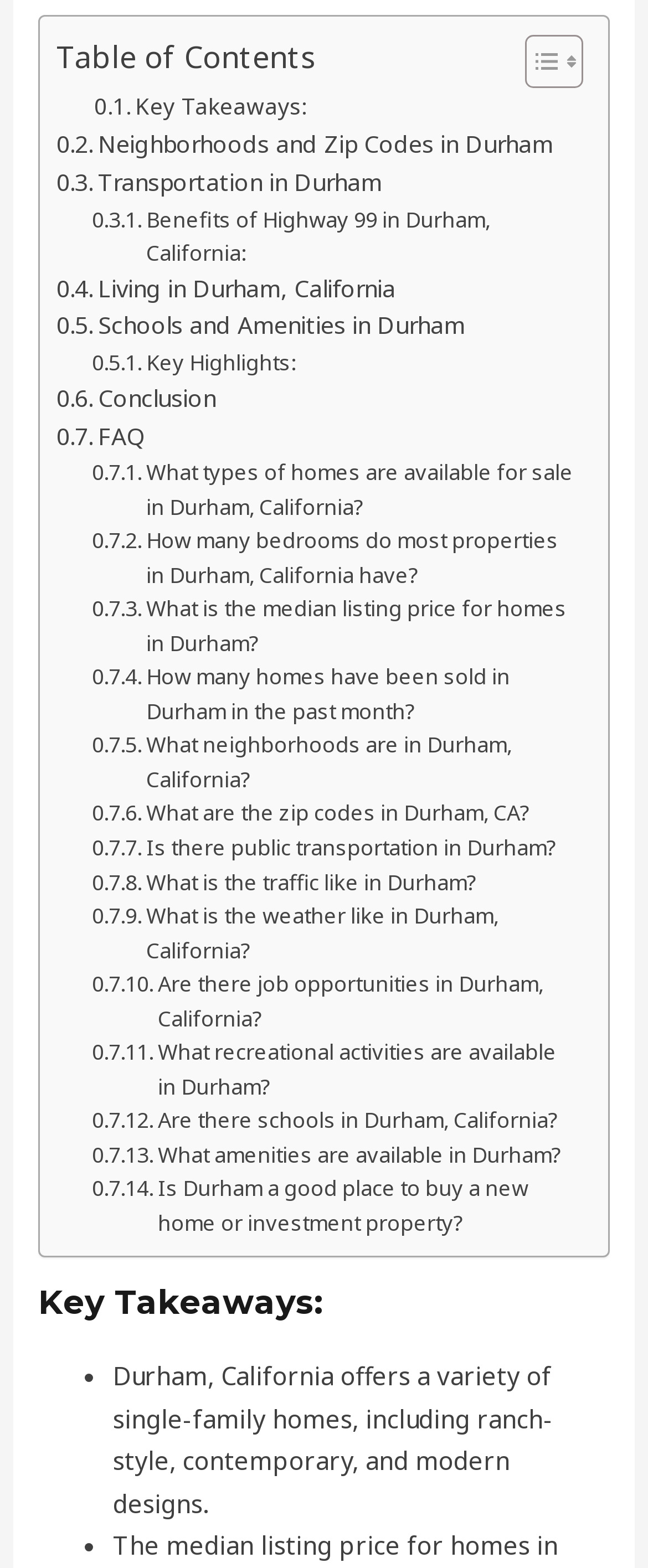Examine the image carefully and respond to the question with a detailed answer: 
What types of homes are available in Durham?

According to the link '. What types of homes are available for sale in Durham, California?' and the static text 'Durham, California offers a variety of single-family homes, including ranch-style, contemporary, and modern designs.', it can be inferred that single-family homes are available in Durham.